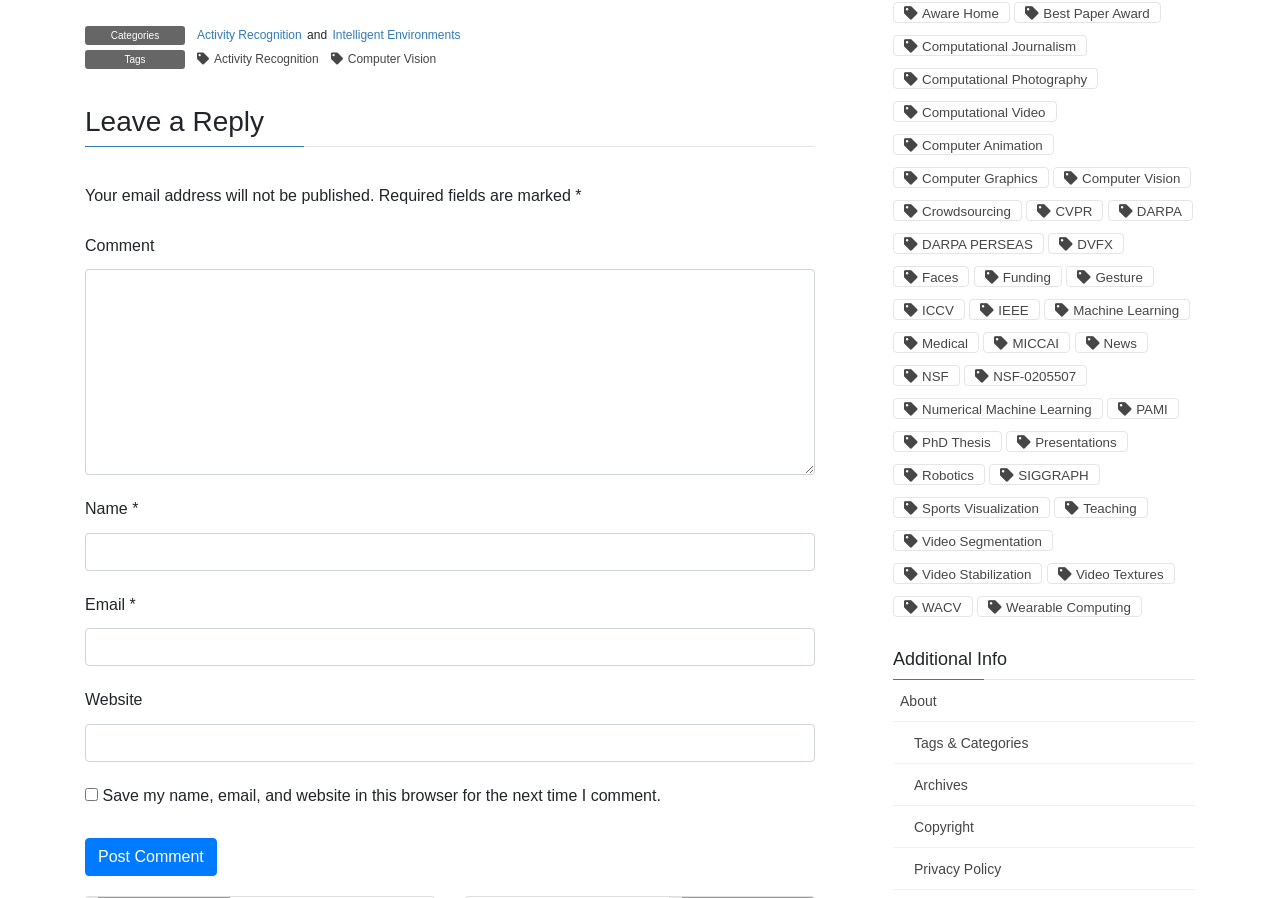Please specify the bounding box coordinates of the element that should be clicked to execute the given instruction: 'Click on the 'Intelligent Environments' link'. Ensure the coordinates are four float numbers between 0 and 1, expressed as [left, top, right, bottom].

[0.258, 0.029, 0.361, 0.05]